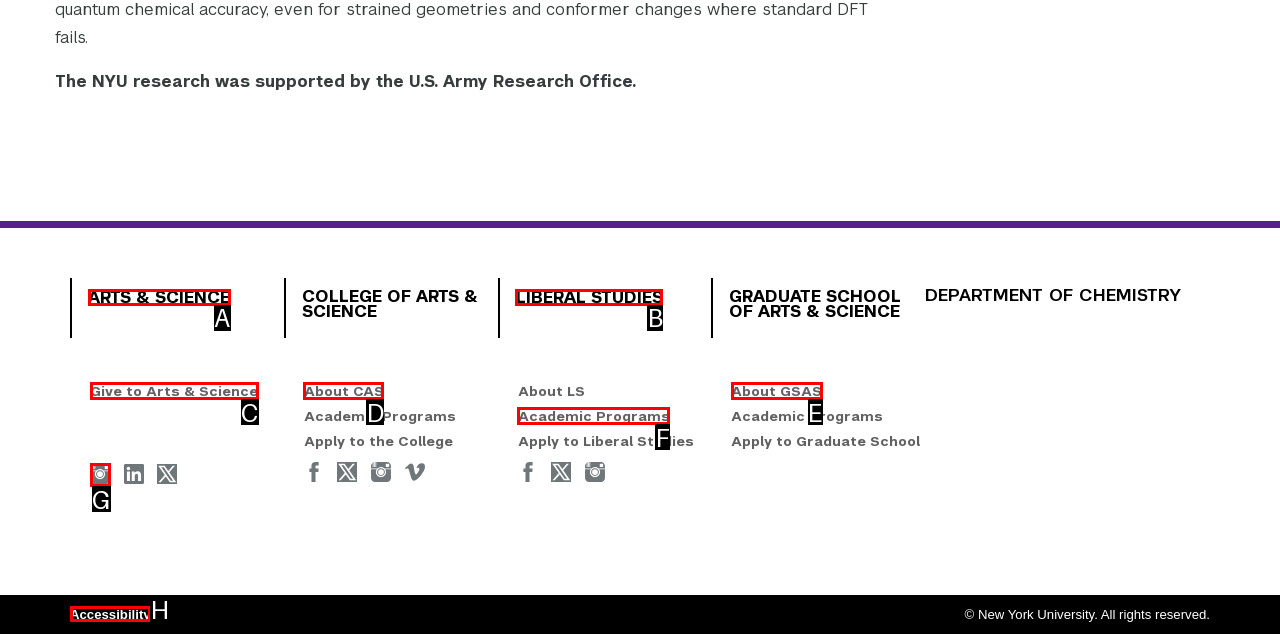Which HTML element matches the description: Accessibility?
Reply with the letter of the correct choice.

H